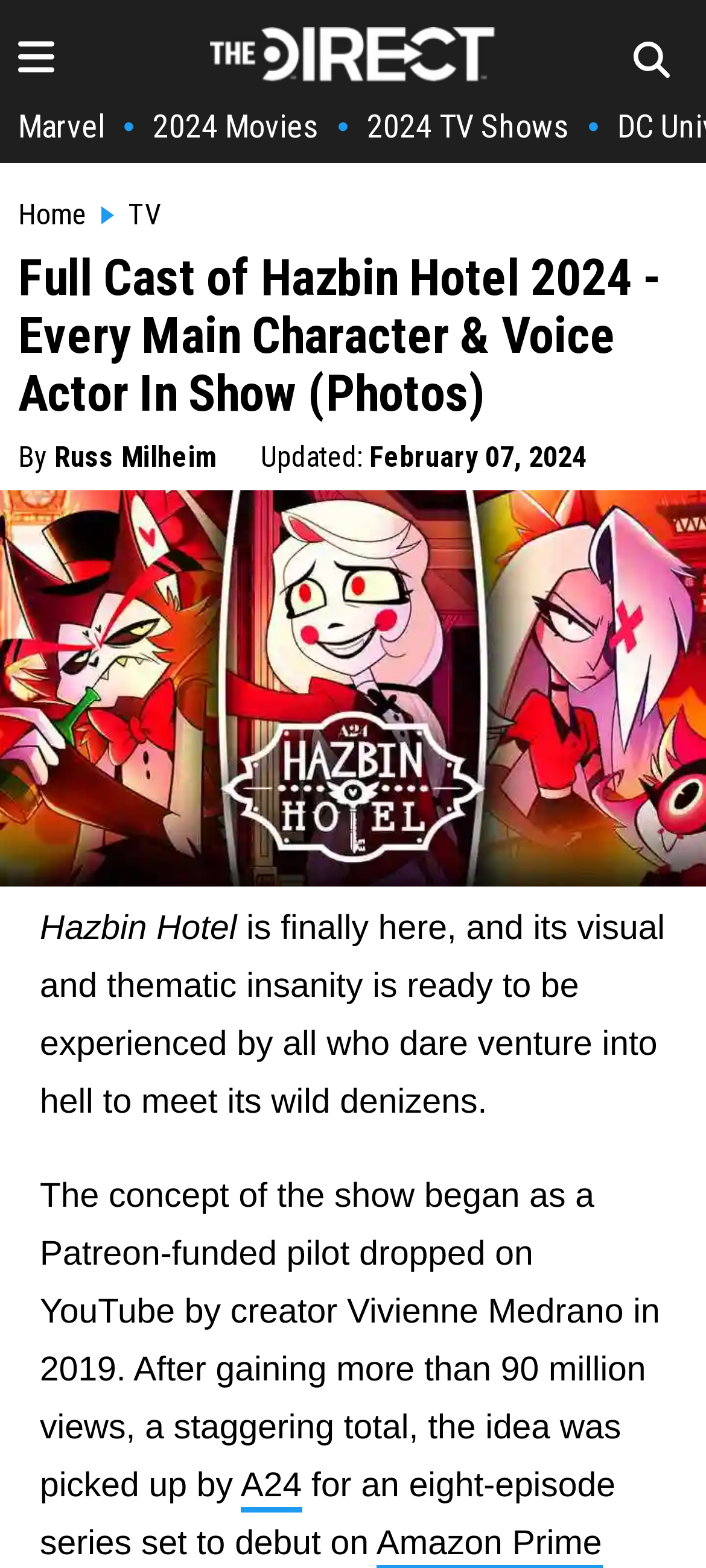Please specify the bounding box coordinates of the clickable region to carry out the following instruction: "check out A24". The coordinates should be four float numbers between 0 and 1, in the format [left, top, right, bottom].

[0.341, 0.936, 0.428, 0.965]